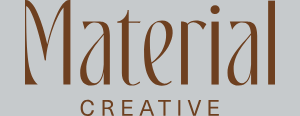Describe every aspect of the image in detail.

The image features the logo of "Material Creative," a design firm known for its innovative approach to interior design. The name "Material" is prominently displayed in a bold, stylized font, while "CREATIVE" is elegantly presented beneath it in a more understated manner. The logo is set against a soft blue background, which enhances the warm, earthy tones of the text. This visual branding reflects the firm's focus on transforming spaces through thoughtful design and collaboration, signaling their commitment to creativity and quality in both commercial and residential projects.